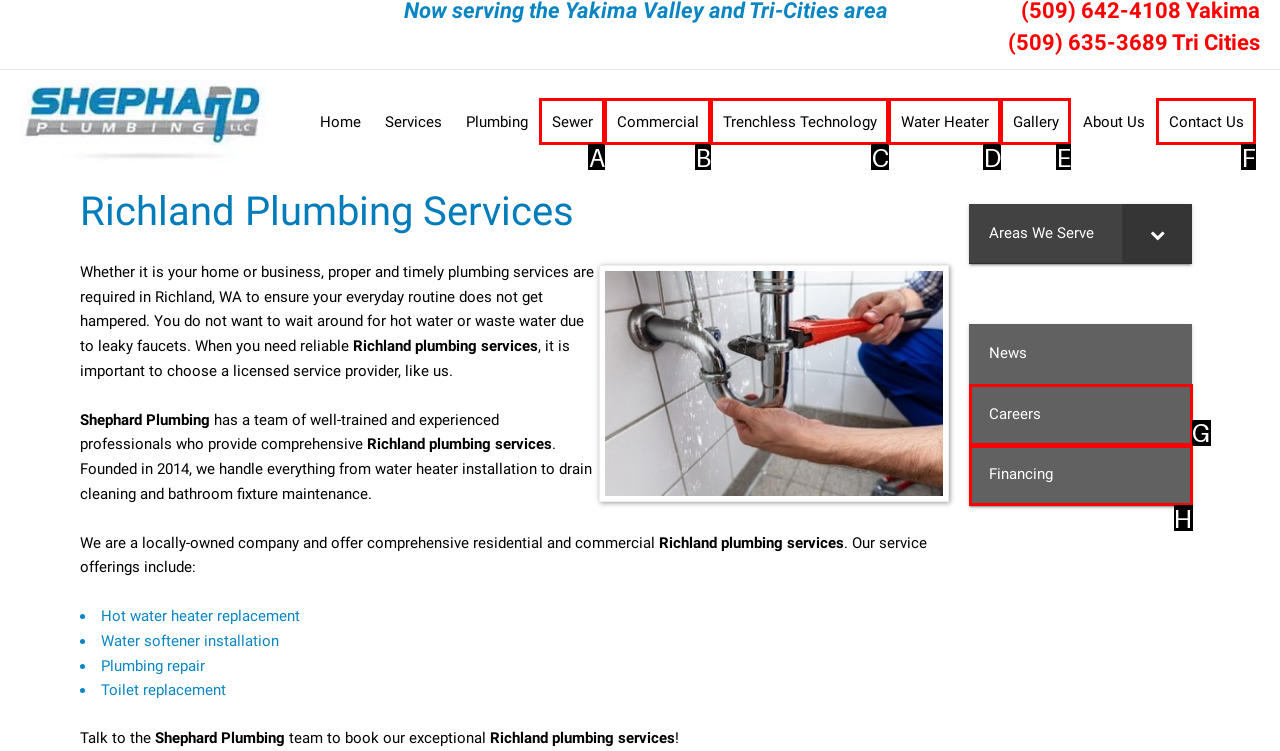Tell me which one HTML element best matches the description: Trenchless Technology
Answer with the option's letter from the given choices directly.

C